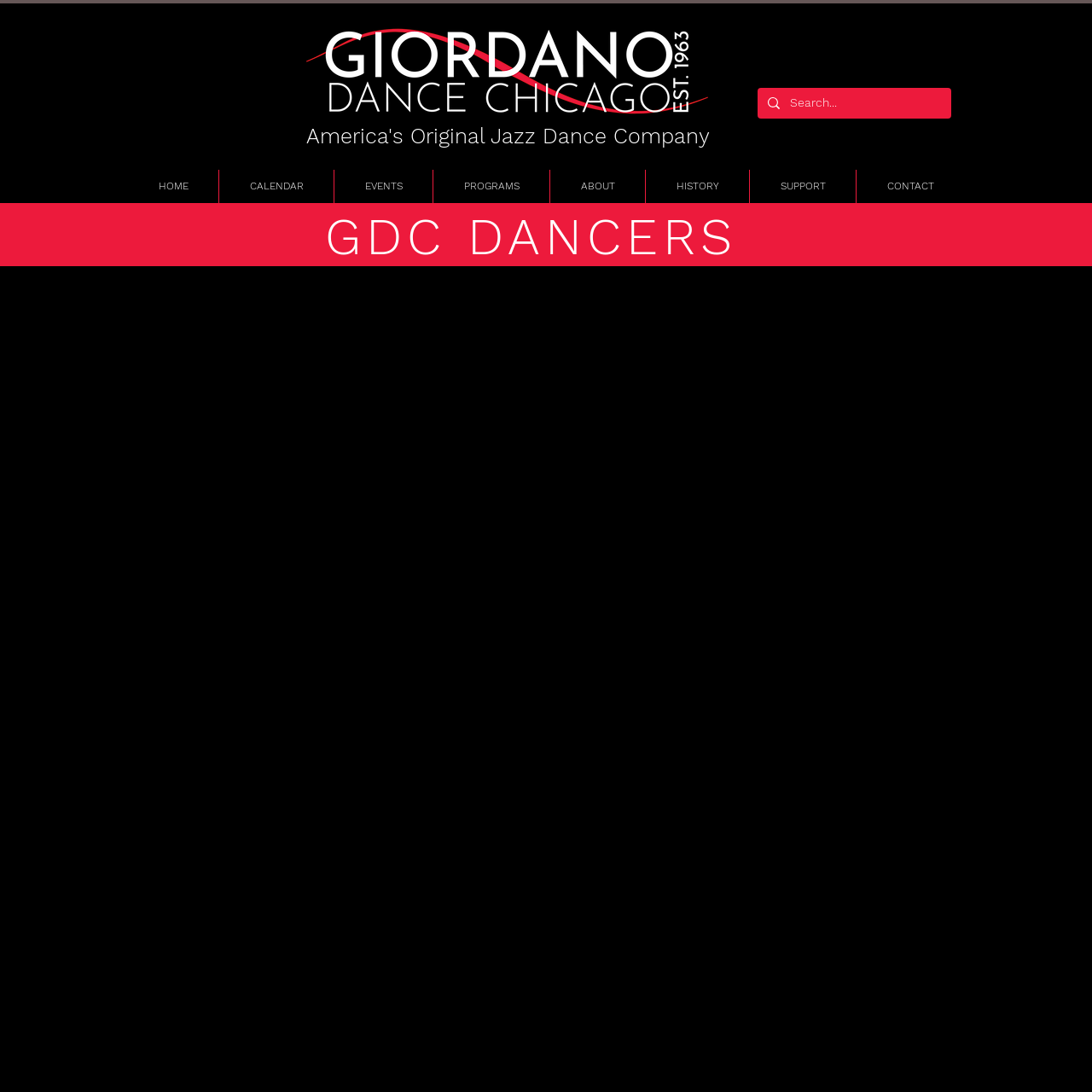Can you find the bounding box coordinates for the element that needs to be clicked to execute this instruction: "Go to home page"? The coordinates should be given as four float numbers between 0 and 1, i.e., [left, top, right, bottom].

[0.117, 0.155, 0.2, 0.186]